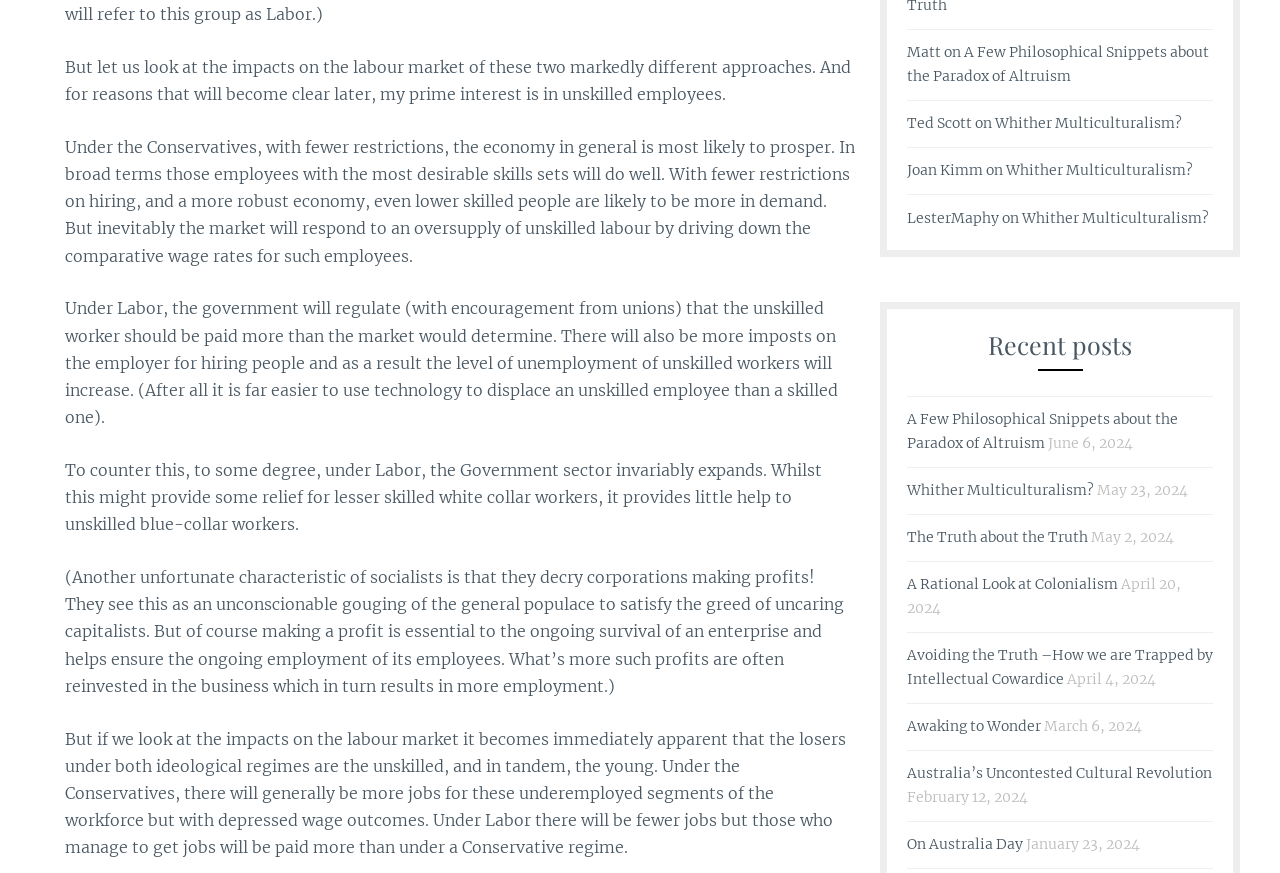Could you find the bounding box coordinates of the clickable area to complete this instruction: "View the post dated 'June 6, 2024'"?

[0.819, 0.497, 0.885, 0.517]